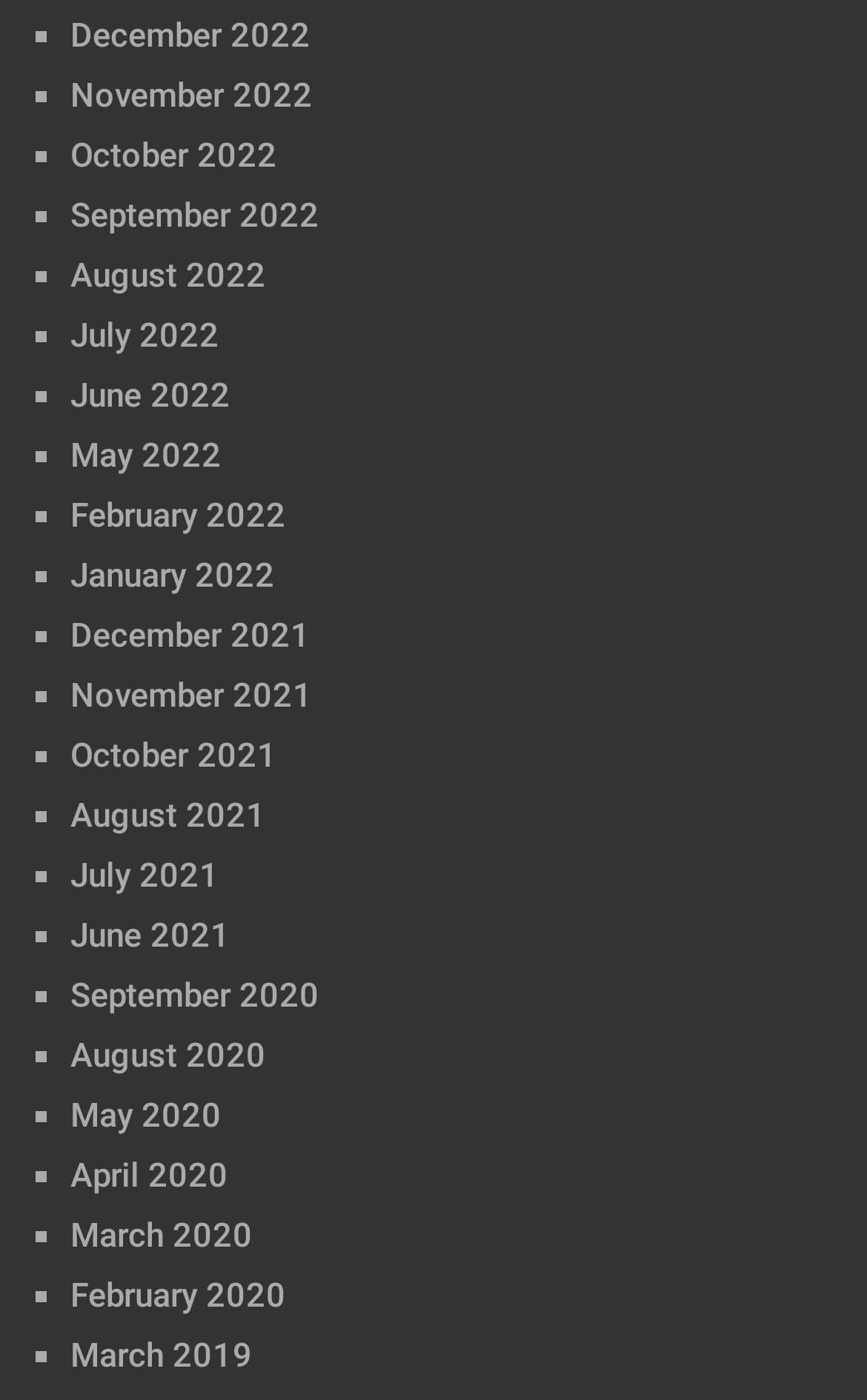Identify the bounding box coordinates for the UI element that matches this description: "August 2021".

[0.081, 0.569, 0.307, 0.597]